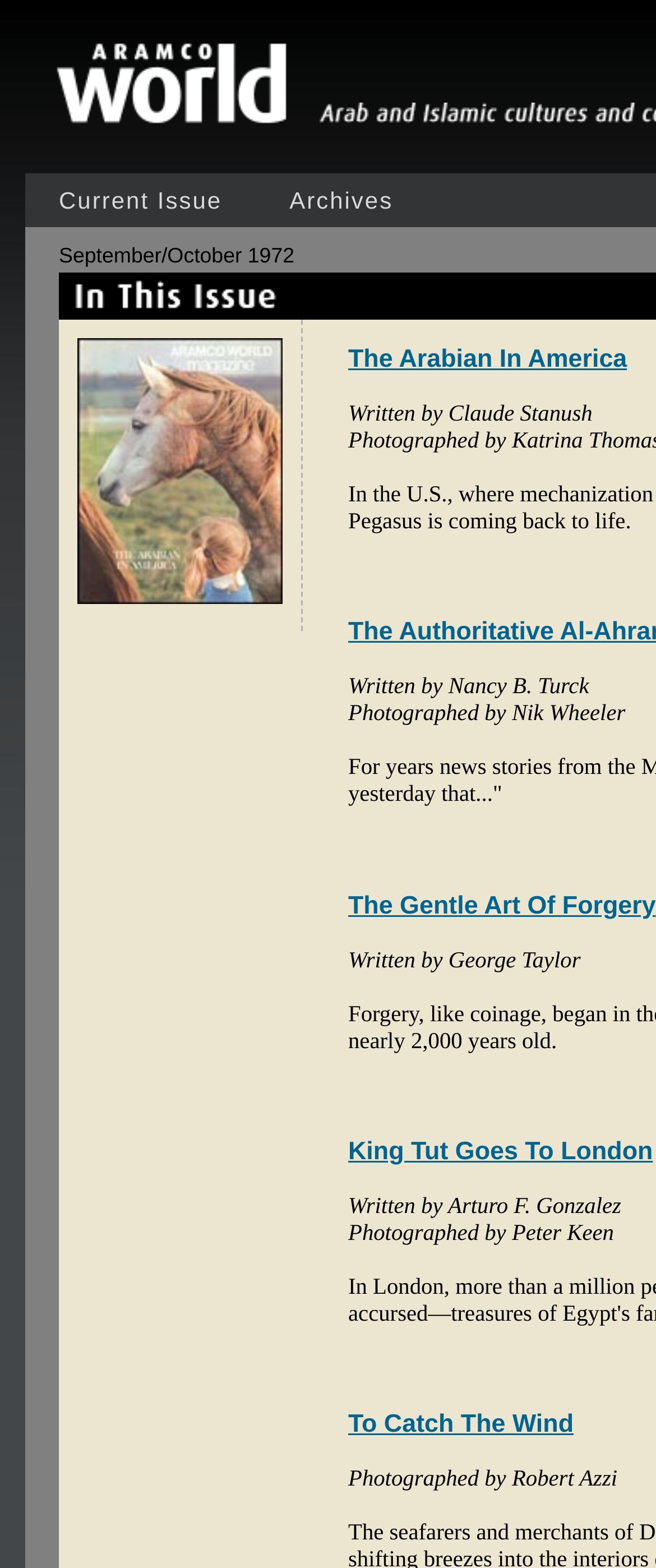Determine the bounding box coordinates for the UI element matching this description: "To Catch The Wind".

[0.531, 0.616, 0.874, 0.634]